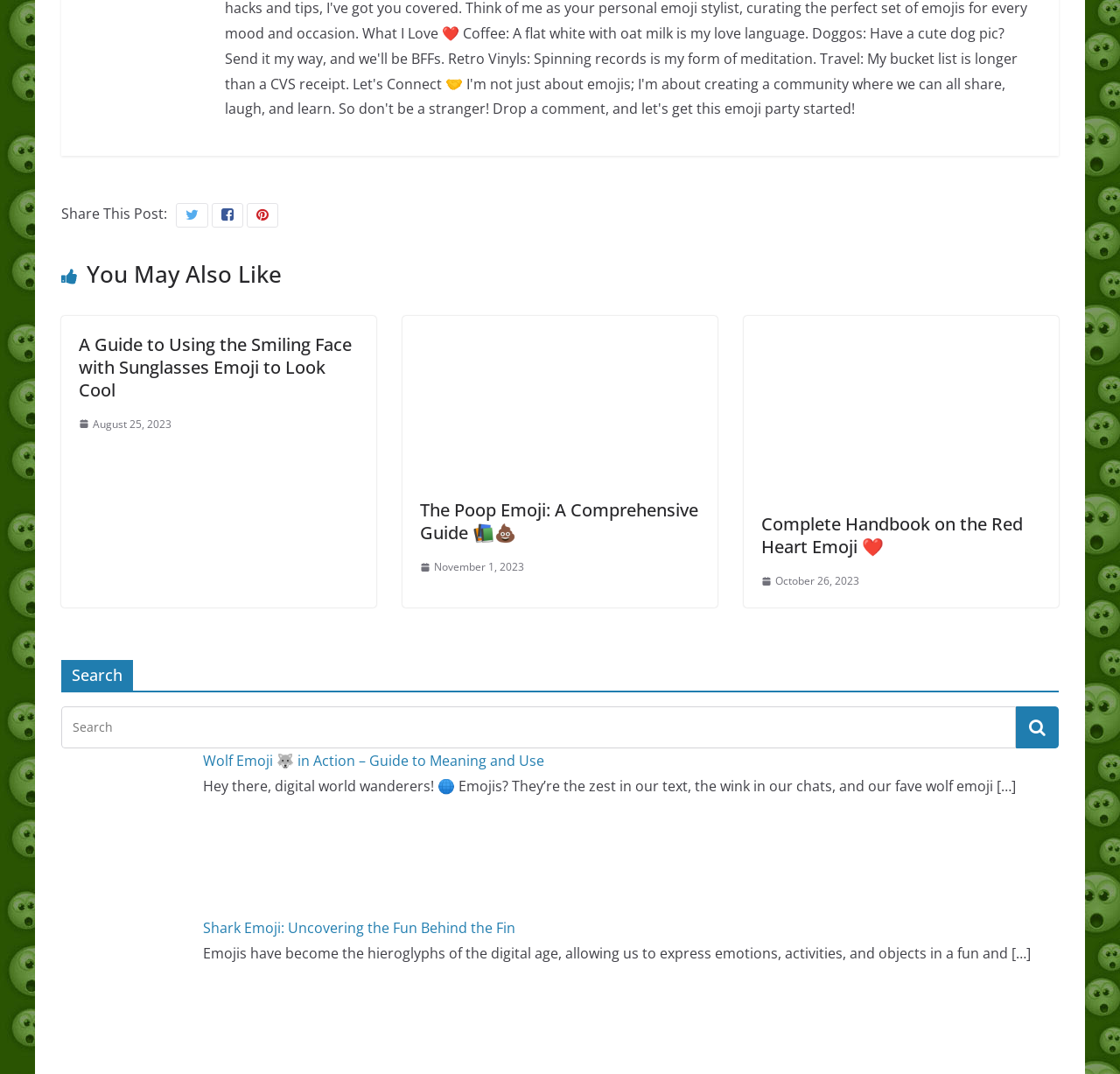Determine the bounding box coordinates of the section to be clicked to follow the instruction: "Search for emojis". The coordinates should be given as four float numbers between 0 and 1, formatted as [left, top, right, bottom].

[0.055, 0.658, 0.945, 0.697]